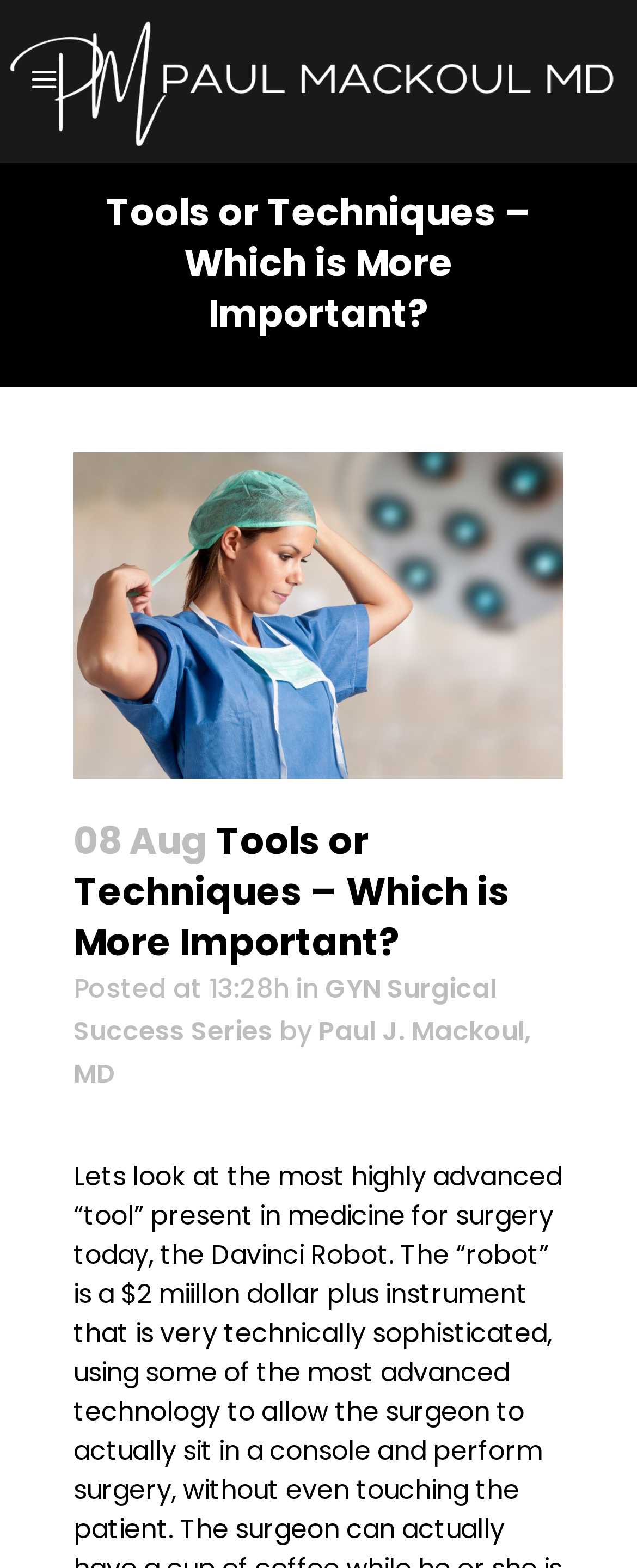What is the category of the article?
Answer the question with a single word or phrase derived from the image.

GYN Surgical Success Series